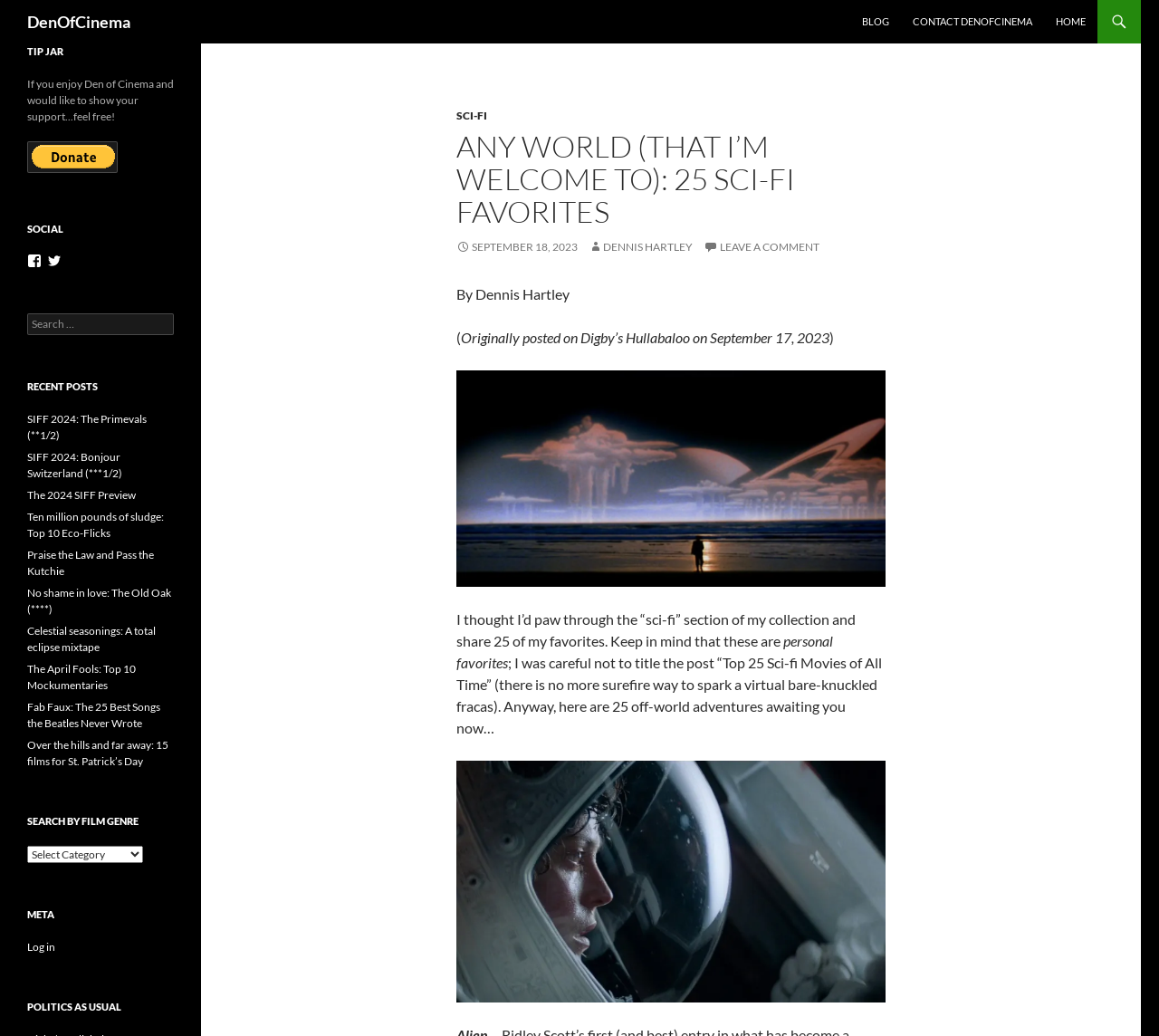Please answer the following question using a single word or phrase: 
What is the name of the blog?

DenOfCinema